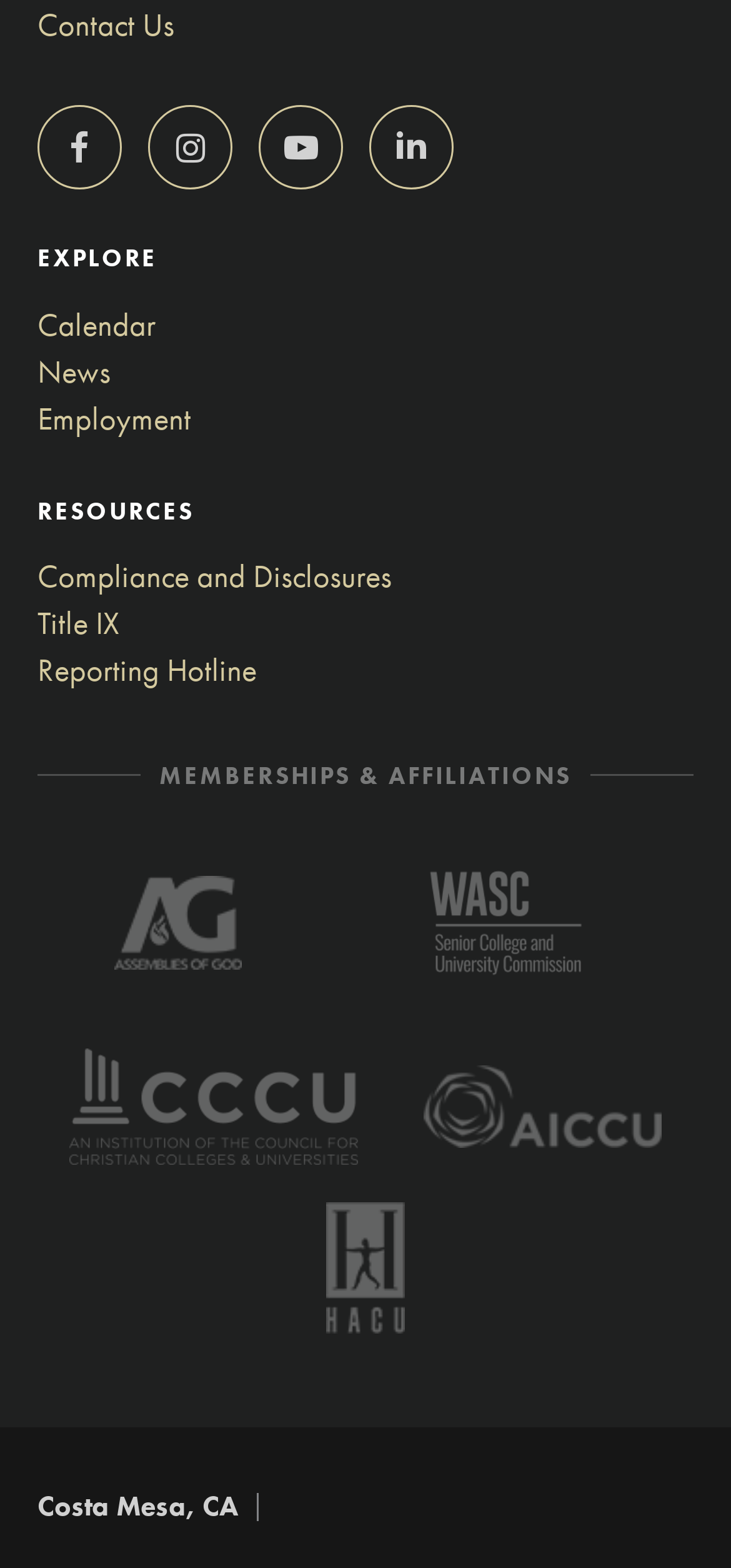Based on the image, provide a detailed and complete answer to the question: 
What is the location mentioned in the webpage?

I looked at the webpage and found a heading that mentions the location 'Costa Mesa, CA'.